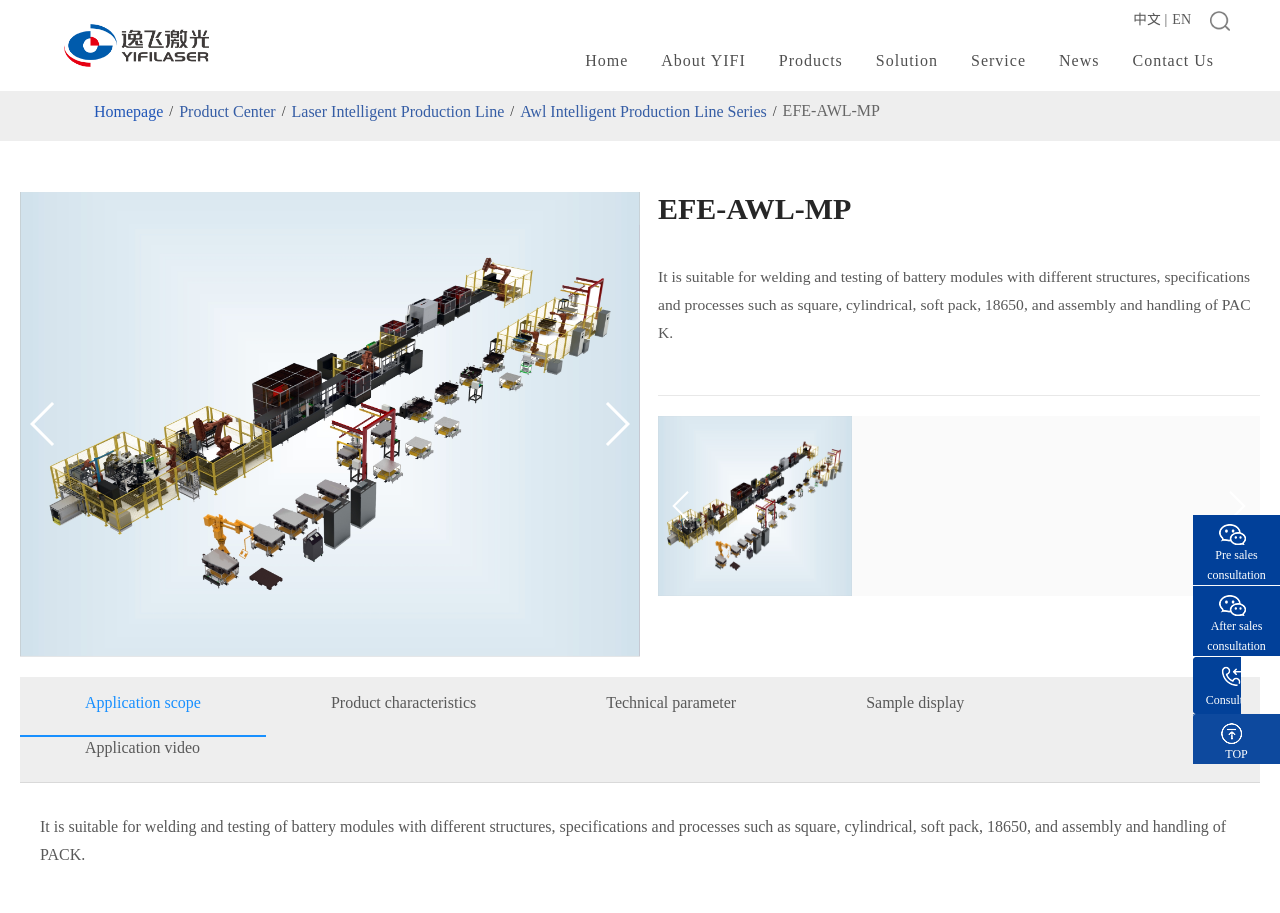Provide the bounding box coordinates, formatted as (top-left x, top-left y, bottom-right x, bottom-right y), with all values being floating point numbers between 0 and 1. Identify the bounding box of the UI element that matches the description: Awl Intelligent Production Line Series

[0.406, 0.113, 0.599, 0.131]